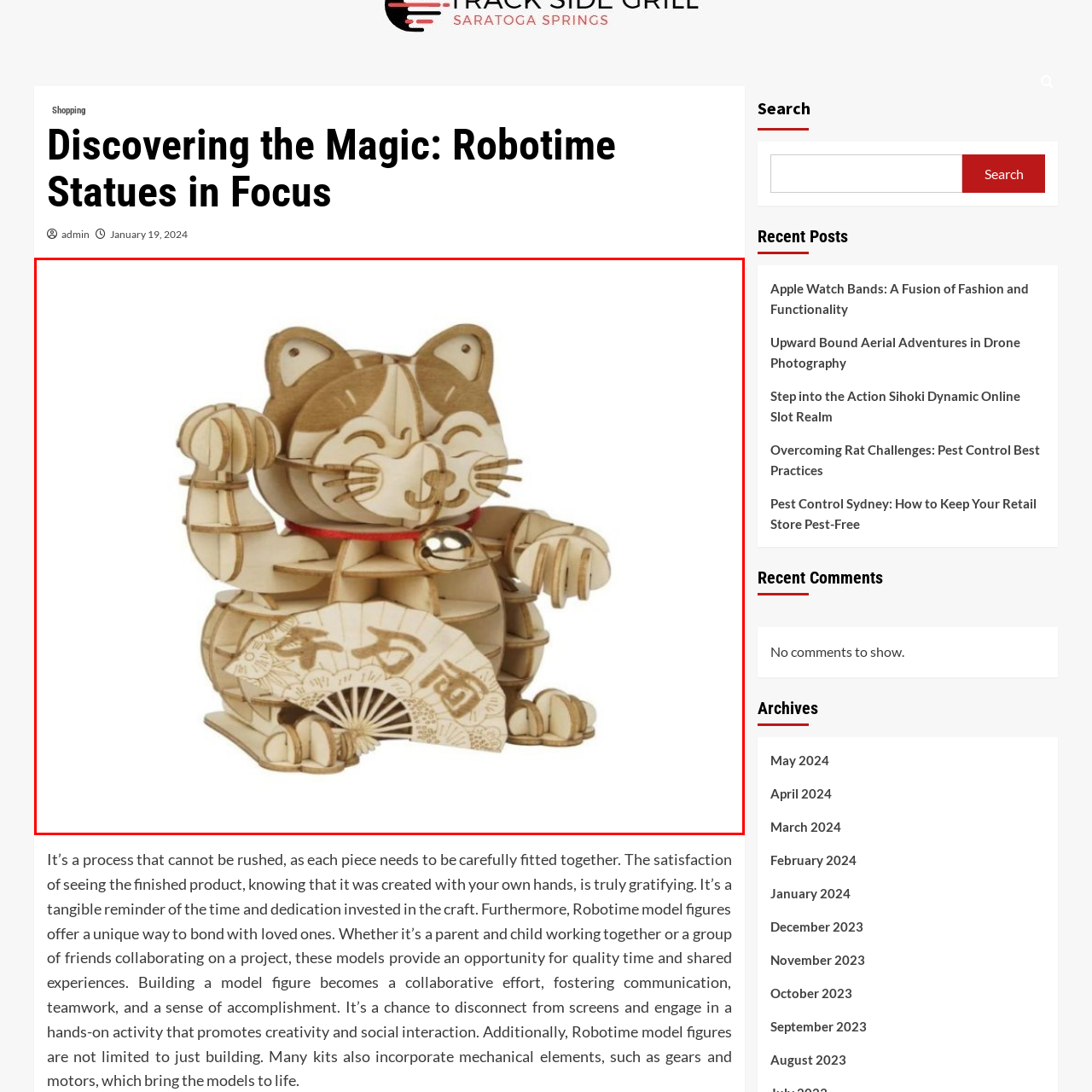Provide an in-depth description of the image within the red bounding box.

The image features a charming wooden model of a cat, traditionally known as a "Maneki-neko" or lucky cat. This intricately designed figurine is depicted in a joyful pose, with one paw raised in a welcoming gesture, embodying a symbol of good fortune and prosperity. The cat is crafted with a combination of smooth and textured wood, showcasing its playful expression and distinct facial features, including large, expressive eyes and a cheerful smile. Around its neck hangs a small bell, and it holds a fan that is adorned with traditional characters, further emphasizing its cultural significance. This delightful piece is not only an artful decoration but also represents the spirit of creativity and craftsmanship inherent in model building.